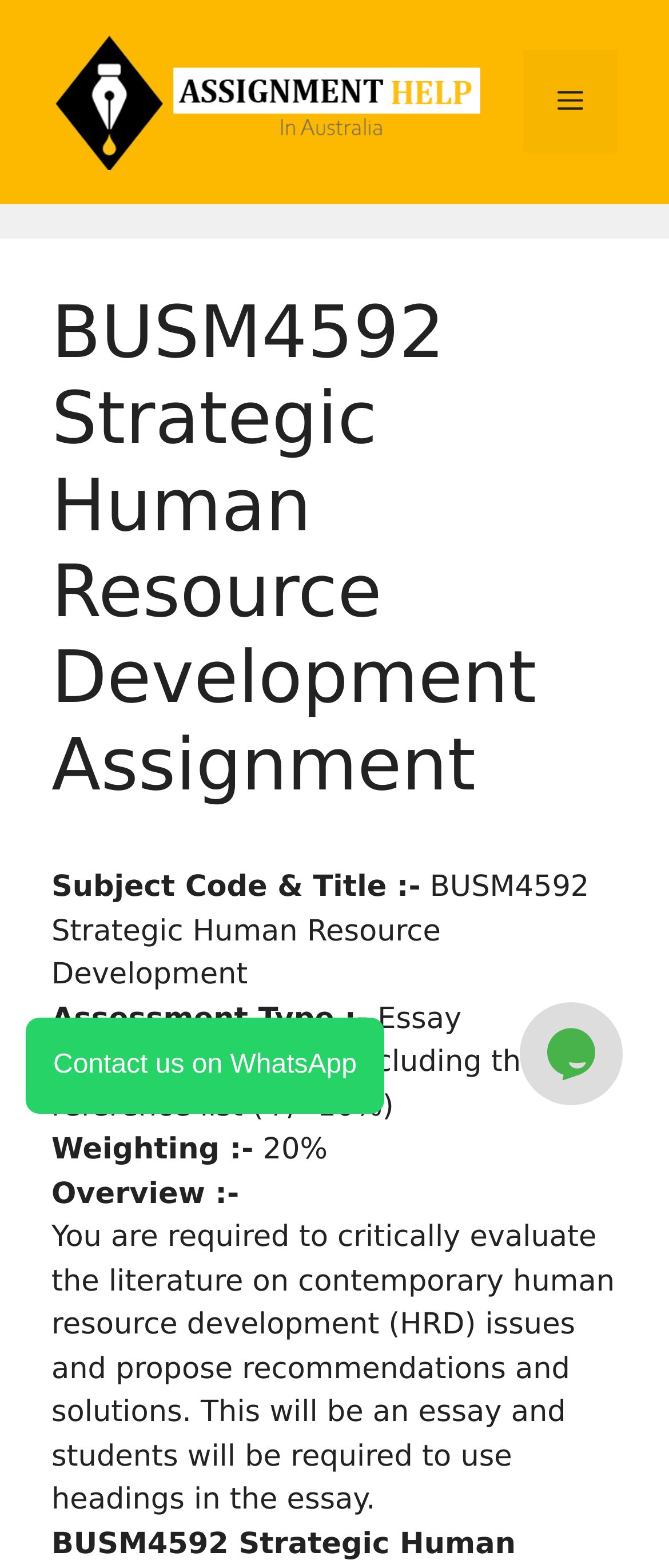Please determine the bounding box coordinates, formatted as (top-left x, top-left y, bottom-right x, bottom-right y), with all values as floating point numbers between 0 and 1. Identify the bounding box of the region described as: Contact us on WhatsApp

[0.038, 0.649, 0.574, 0.71]